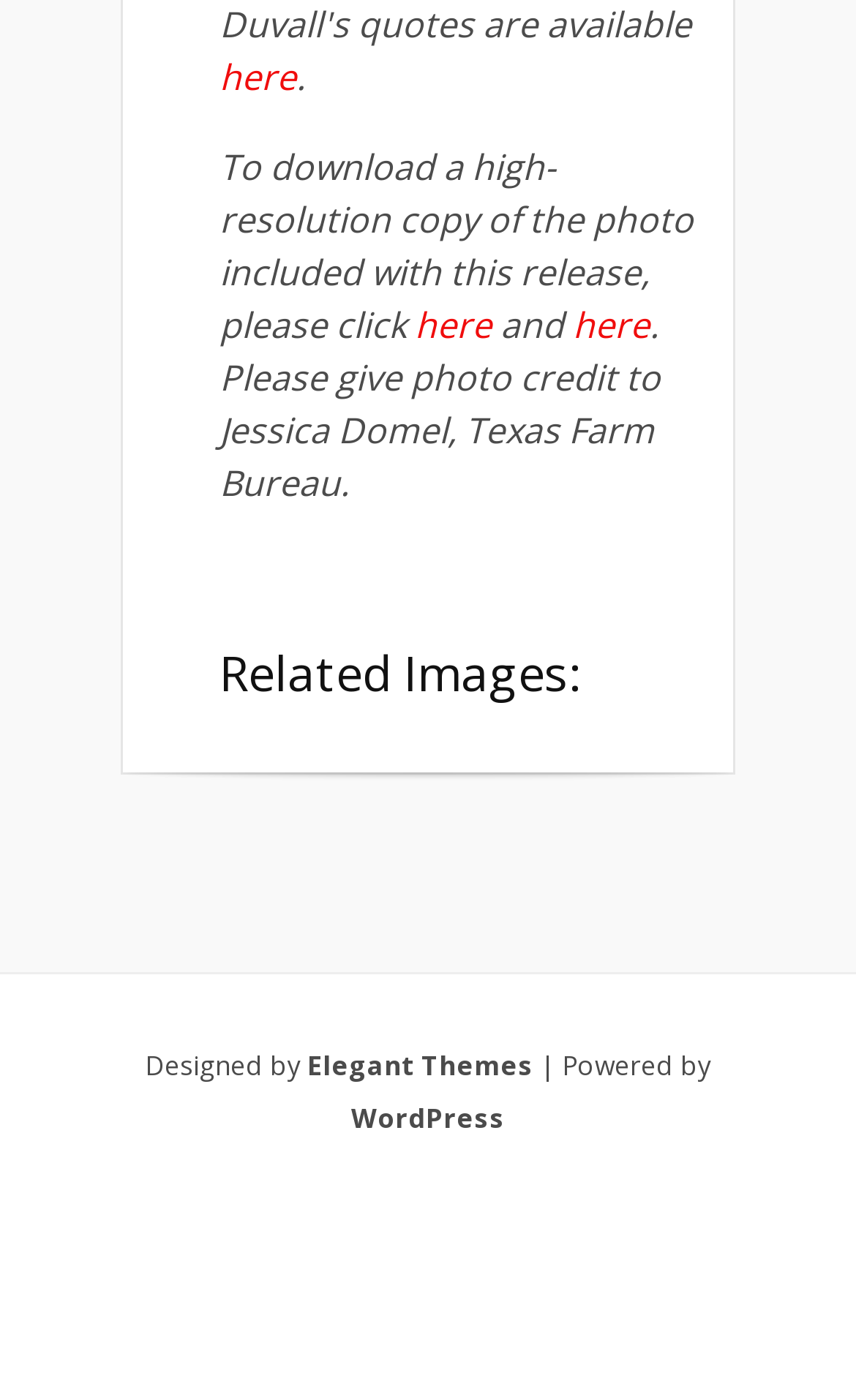What is the credit for the photo?
Please provide a single word or phrase as the answer based on the screenshot.

Jessica Domel, Texas Farm Bureau